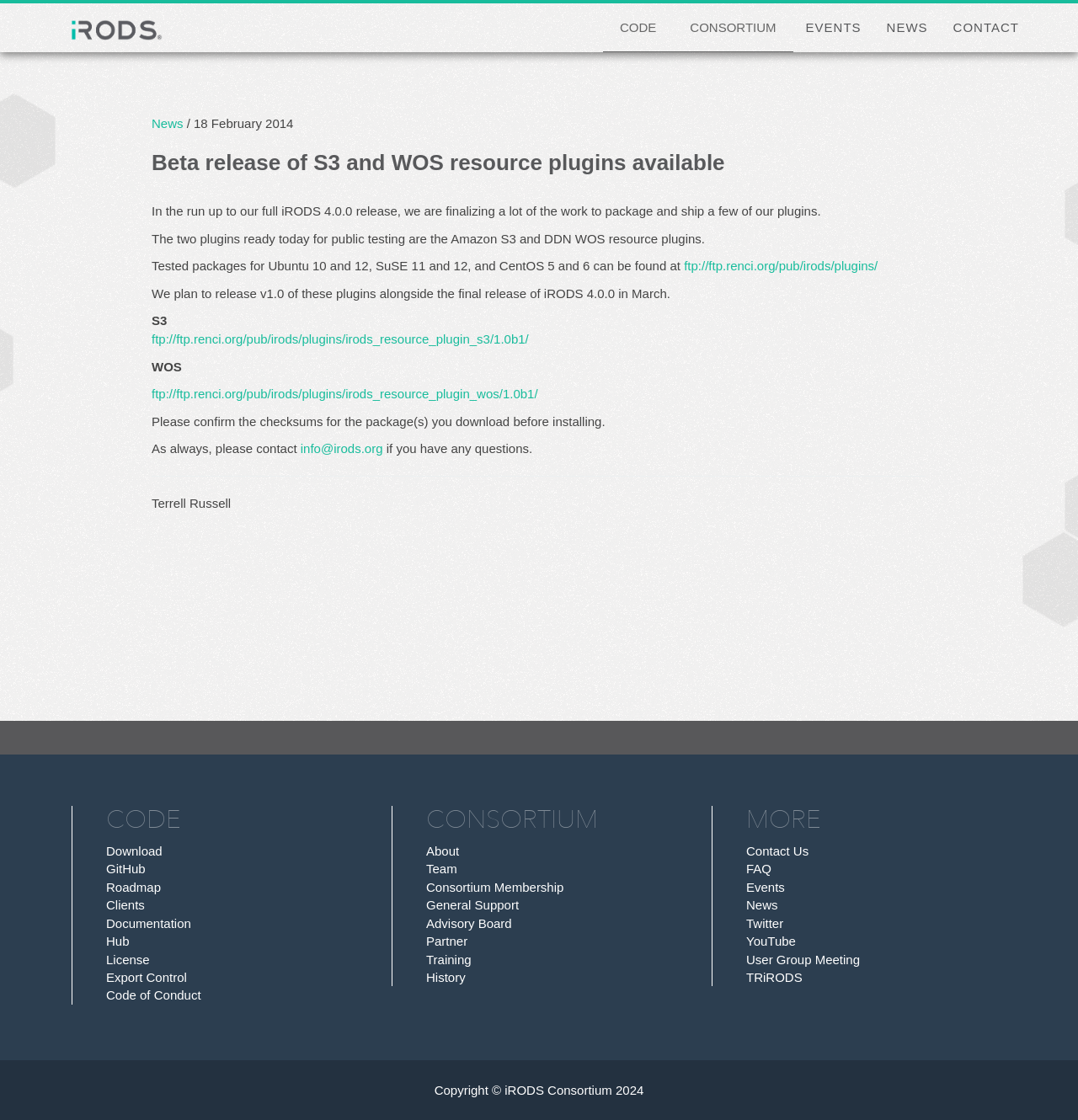Offer a meticulous caption that includes all visible features of the webpage.

The webpage is about iRODS, a data management platform. At the top, there are five navigation links: "CODE", "CONSORTIUM", "EVENTS", "NEWS", and "CONTACT". Below these links, there is a news article with a heading "Beta release of S3 and WOS resource plugins available" and several paragraphs of text describing the release. The article also includes links to download the plugins and a note about confirming checksums before installation.

To the right of the news article, there is a section with three columns of links. The first column is labeled "CODE" and includes links to download, GitHub, roadmap, clients, documentation, hub, license, export control, and code of conduct. The second column is labeled "CONSORTIUM" and includes links to about, team, consortium membership, general support, advisory board, partner, training, and history. The third column is labeled "MORE" and includes links to contact us, FAQ, events, news, Twitter, YouTube, user group meeting, and TRiRODS.

At the very bottom of the page, there is a copyright notice "Copyright © iRODS Consortium 2024".